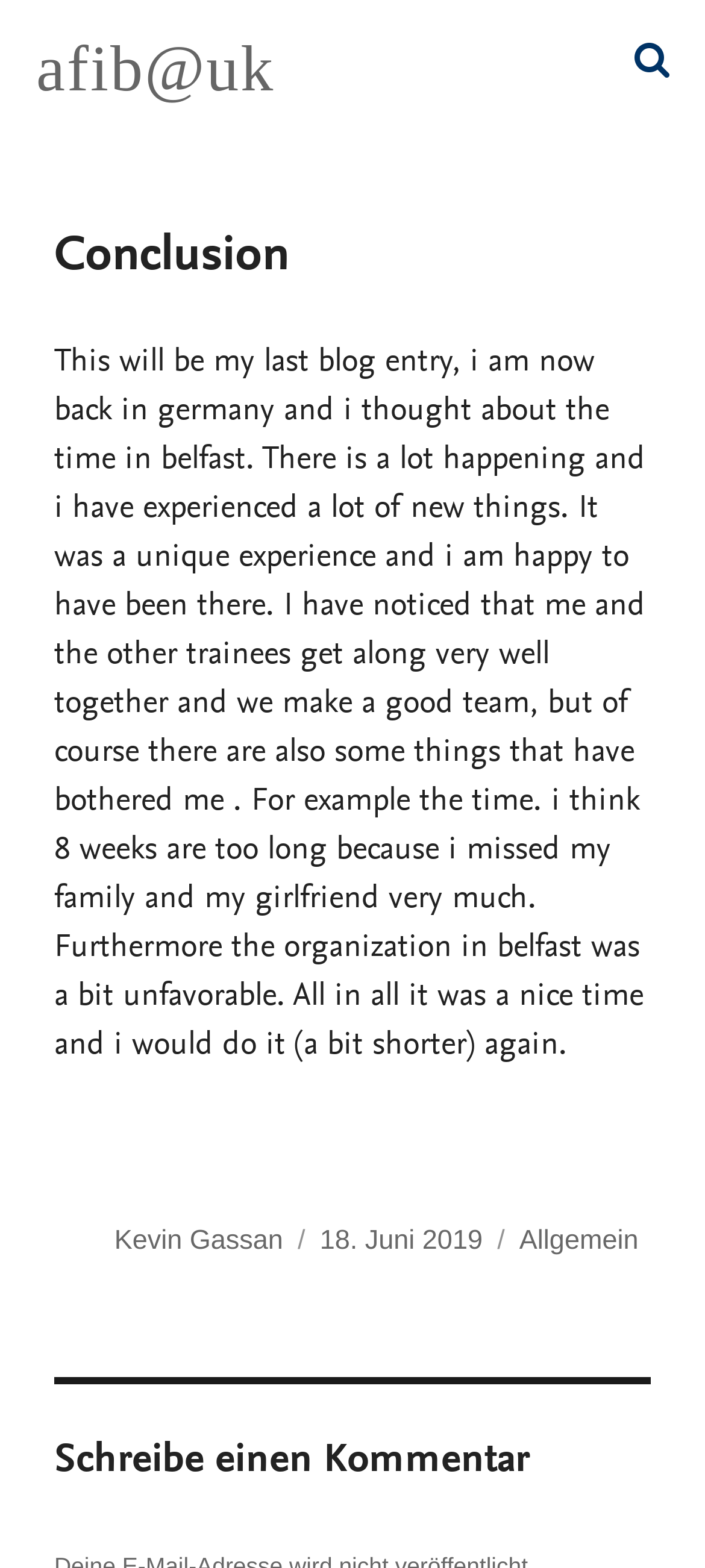What is the category of the blog entry?
Please elaborate on the answer to the question with detailed information.

The category of the blog entry can be found in the footer section of the webpage, where it is written as 'Kategorien' followed by a link to the category, which is 'Allgemein'.